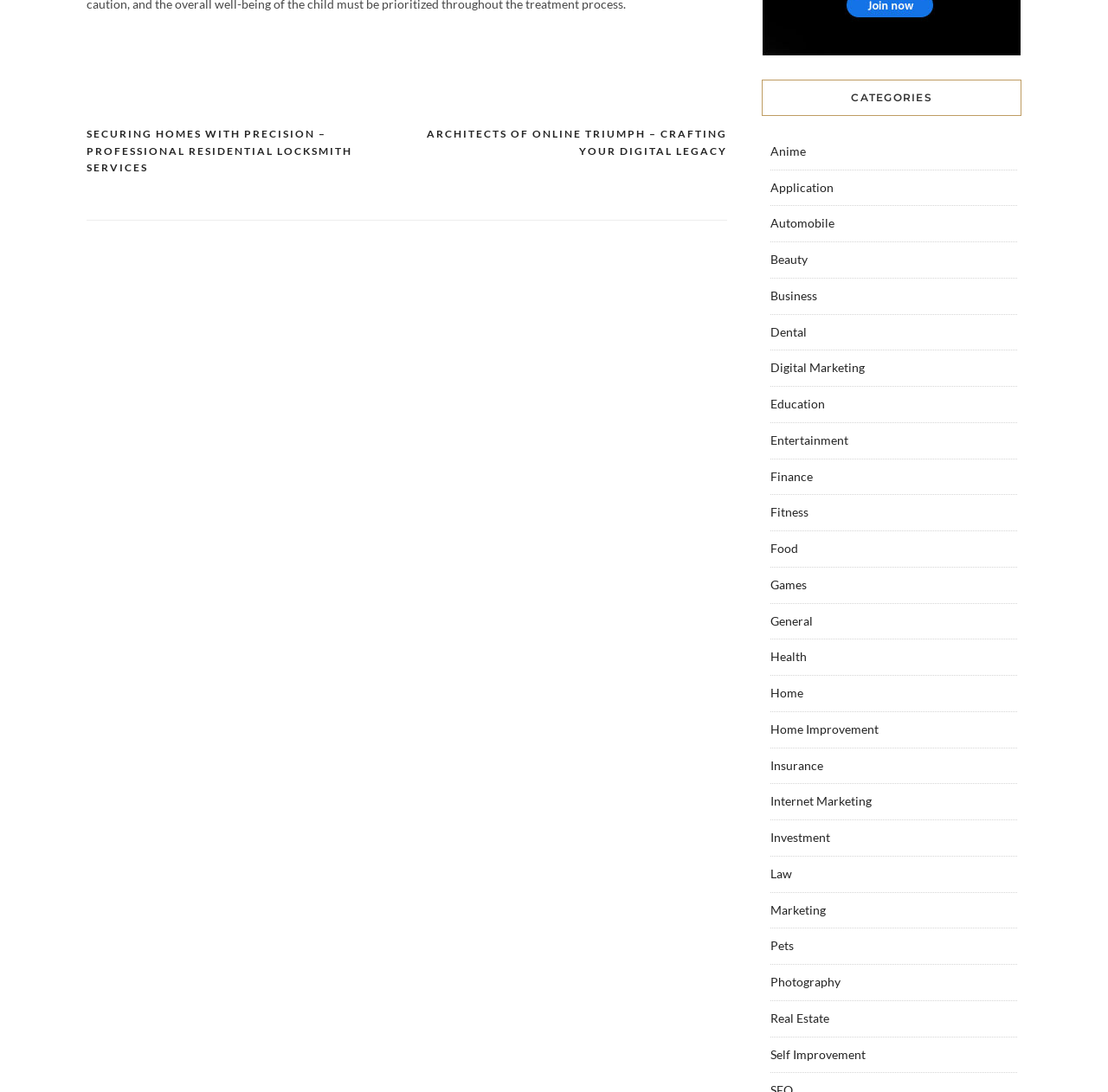What is the position of the 'Home Improvement' category?
Please provide a full and detailed response to the question.

The position of the 'Home Improvement' category can be determined by counting the links listed under the 'CATEGORIES' heading. The 'Home Improvement' category is the 23rd link in the list.